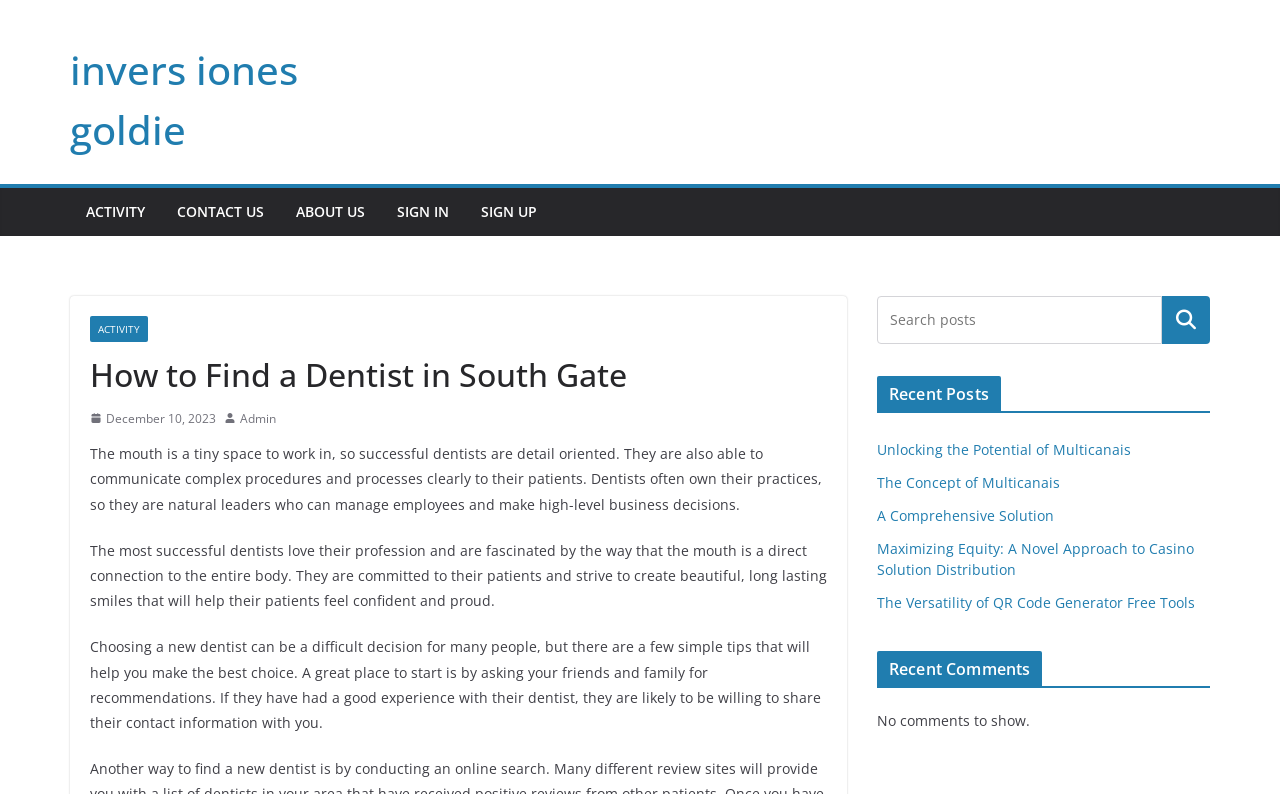Determine the bounding box coordinates for the element that should be clicked to follow this instruction: "Click on 'SIGN IN'". The coordinates should be given as four float numbers between 0 and 1, in the format [left, top, right, bottom].

[0.31, 0.249, 0.351, 0.285]